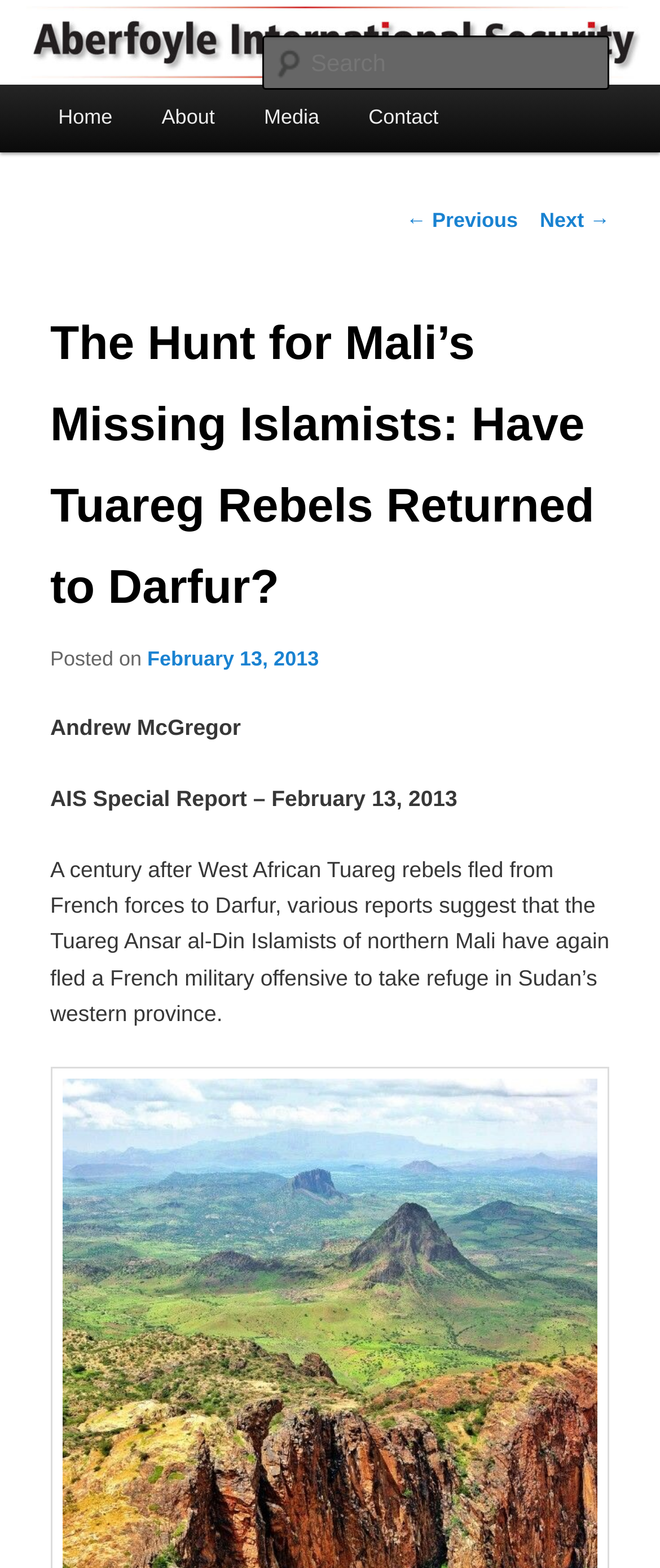Ascertain the bounding box coordinates for the UI element detailed here: "About". The coordinates should be provided as [left, top, right, bottom] with each value being a float between 0 and 1.

[0.208, 0.053, 0.363, 0.097]